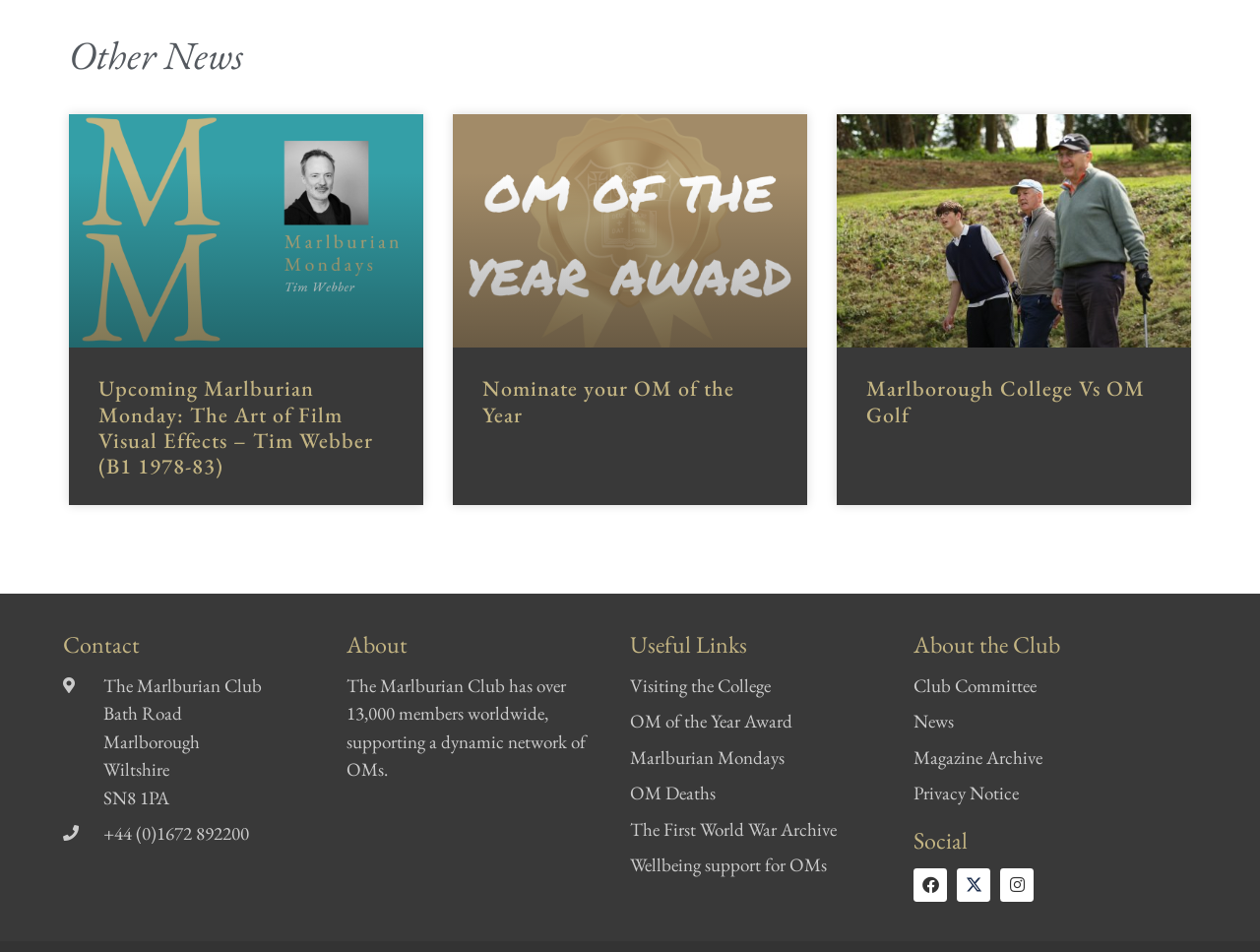Please answer the following question using a single word or phrase: 
What is the address of the Marlburian Club?

Bath Road, Marlborough, Wiltshire, SN8 1PA